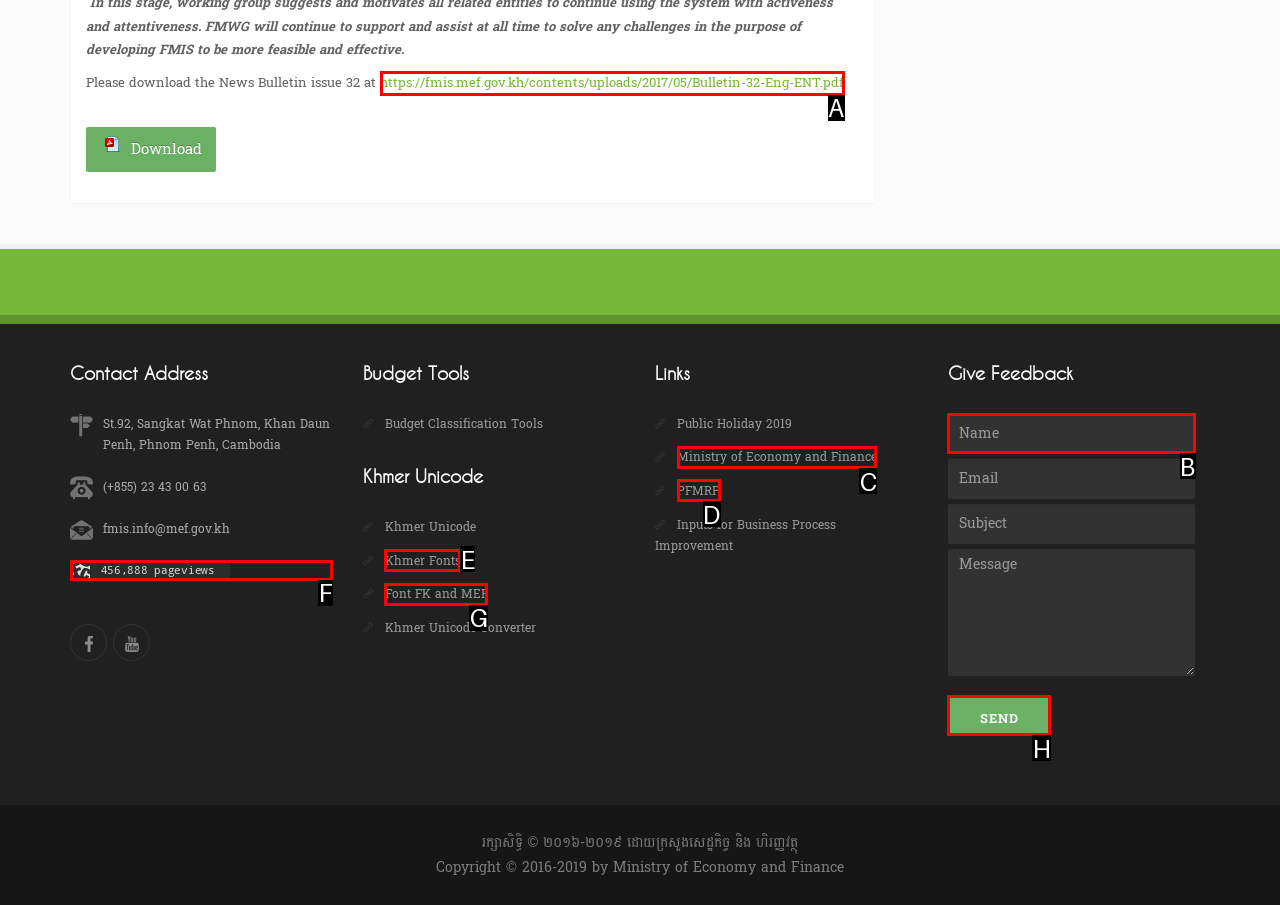Tell me which letter corresponds to the UI element that should be clicked to fulfill this instruction: Visit the Ministry of Economy and Finance website
Answer using the letter of the chosen option directly.

C